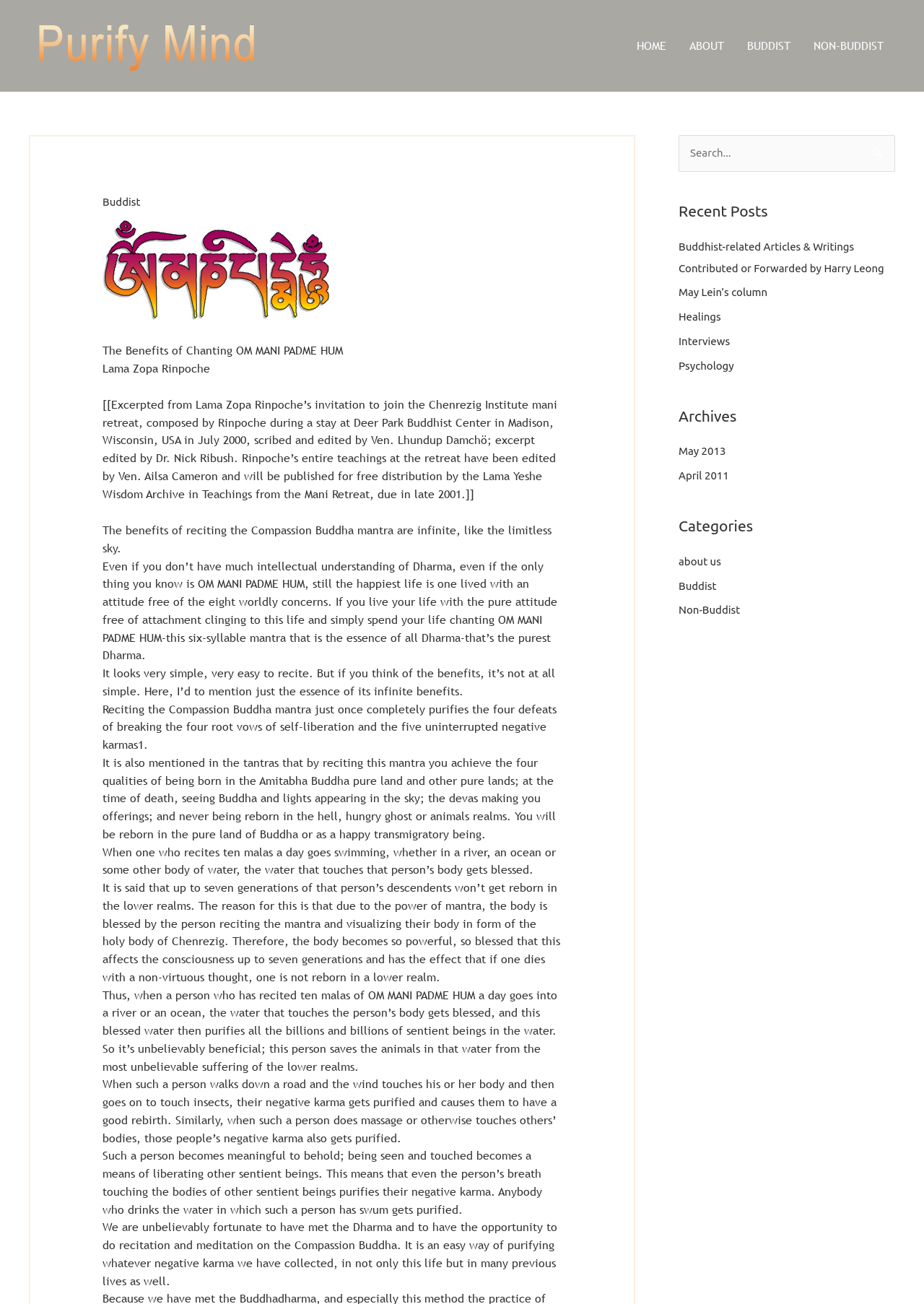Determine the bounding box coordinates for the clickable element to execute this instruction: "View the 'Recent Posts'". Provide the coordinates as four float numbers between 0 and 1, i.e., [left, top, right, bottom].

[0.734, 0.155, 0.969, 0.289]